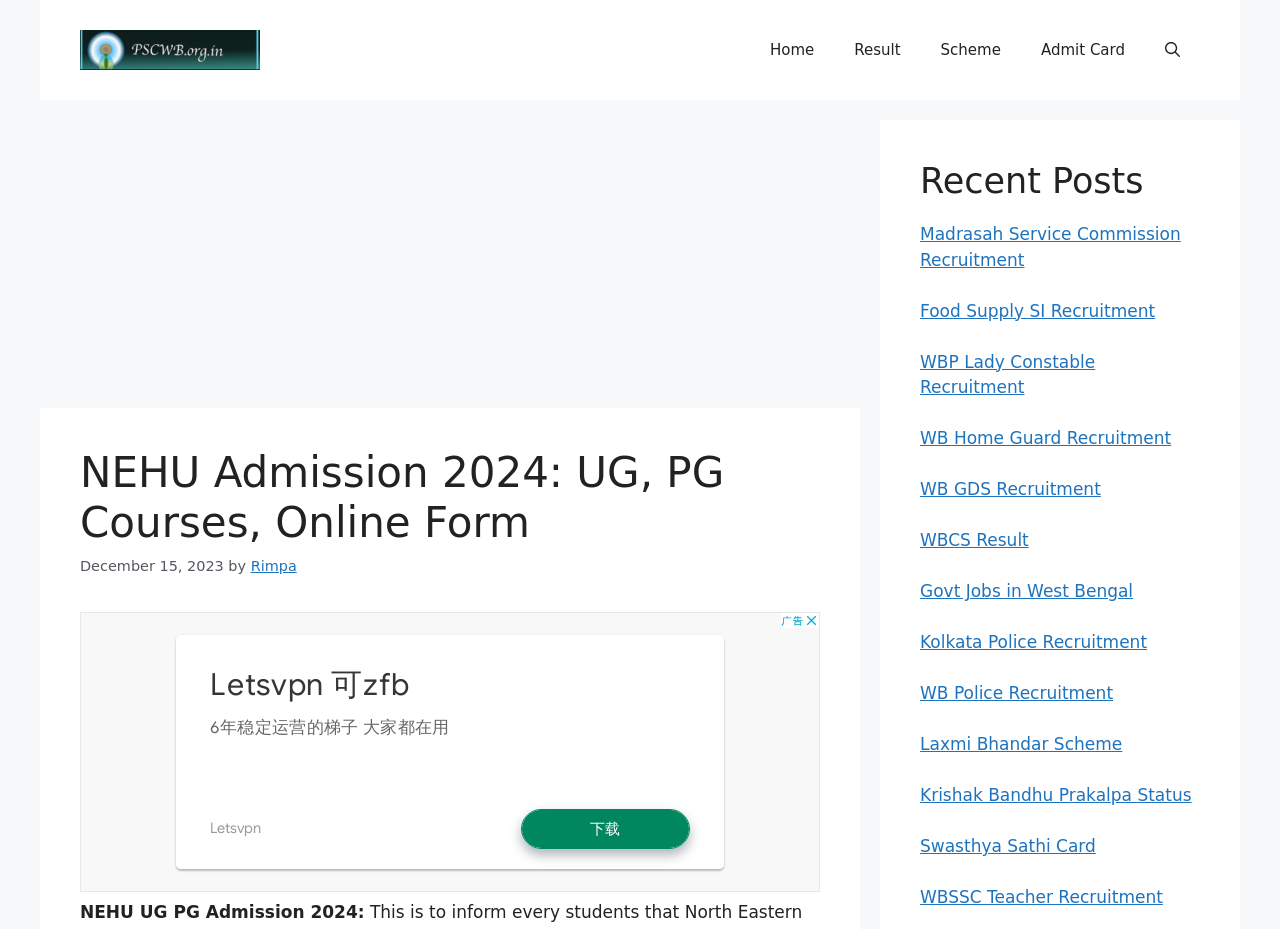Locate the bounding box coordinates of the clickable element to fulfill the following instruction: "Open the Result page". Provide the coordinates as four float numbers between 0 and 1 in the format [left, top, right, bottom].

[0.652, 0.022, 0.719, 0.086]